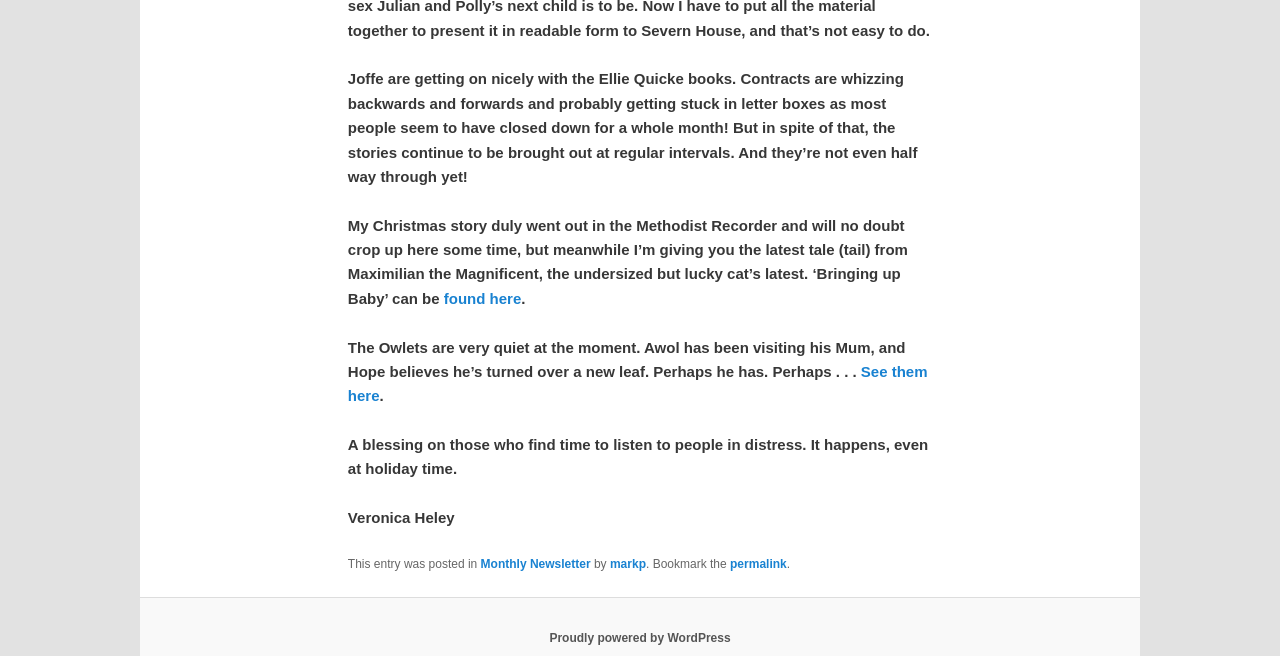Give the bounding box coordinates for the element described by: "Library".

None